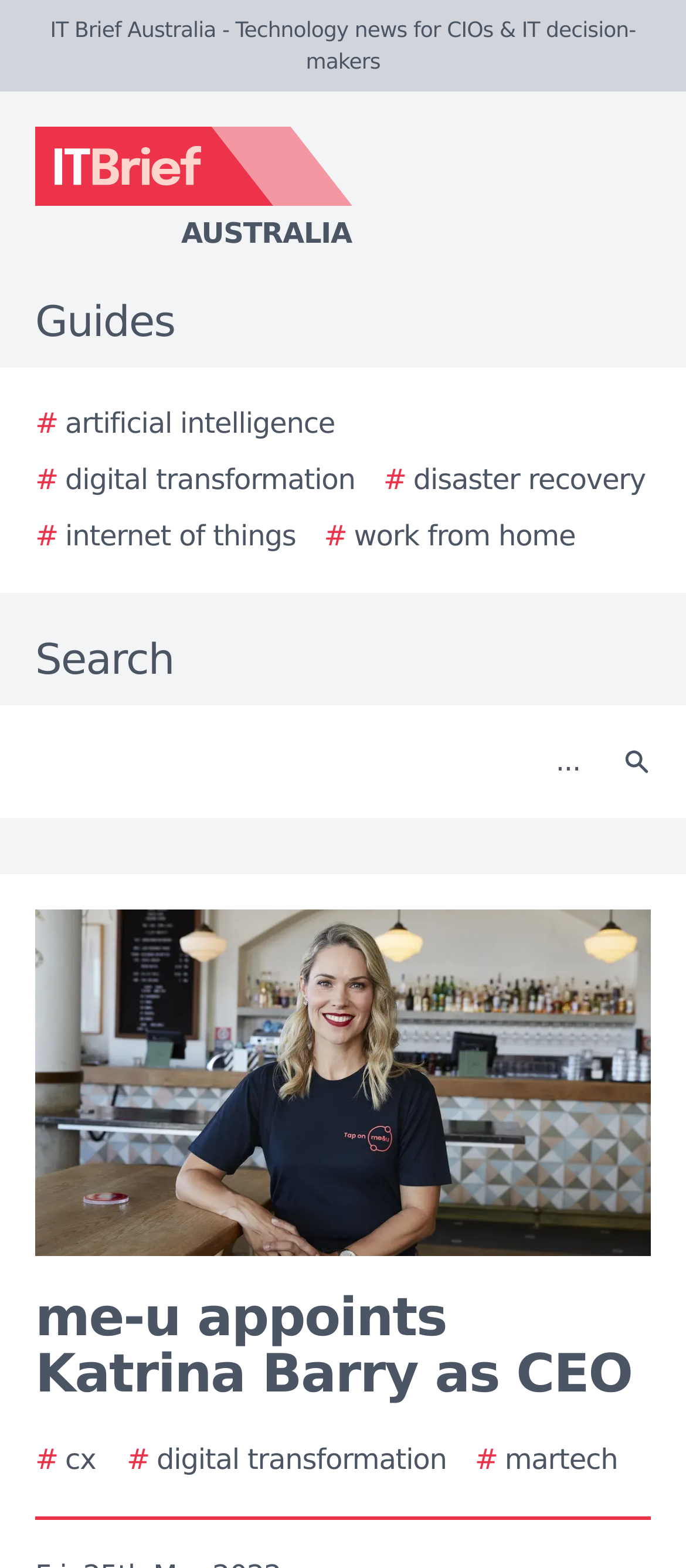Given the description "# work from home", determine the bounding box of the corresponding UI element.

[0.472, 0.329, 0.839, 0.356]